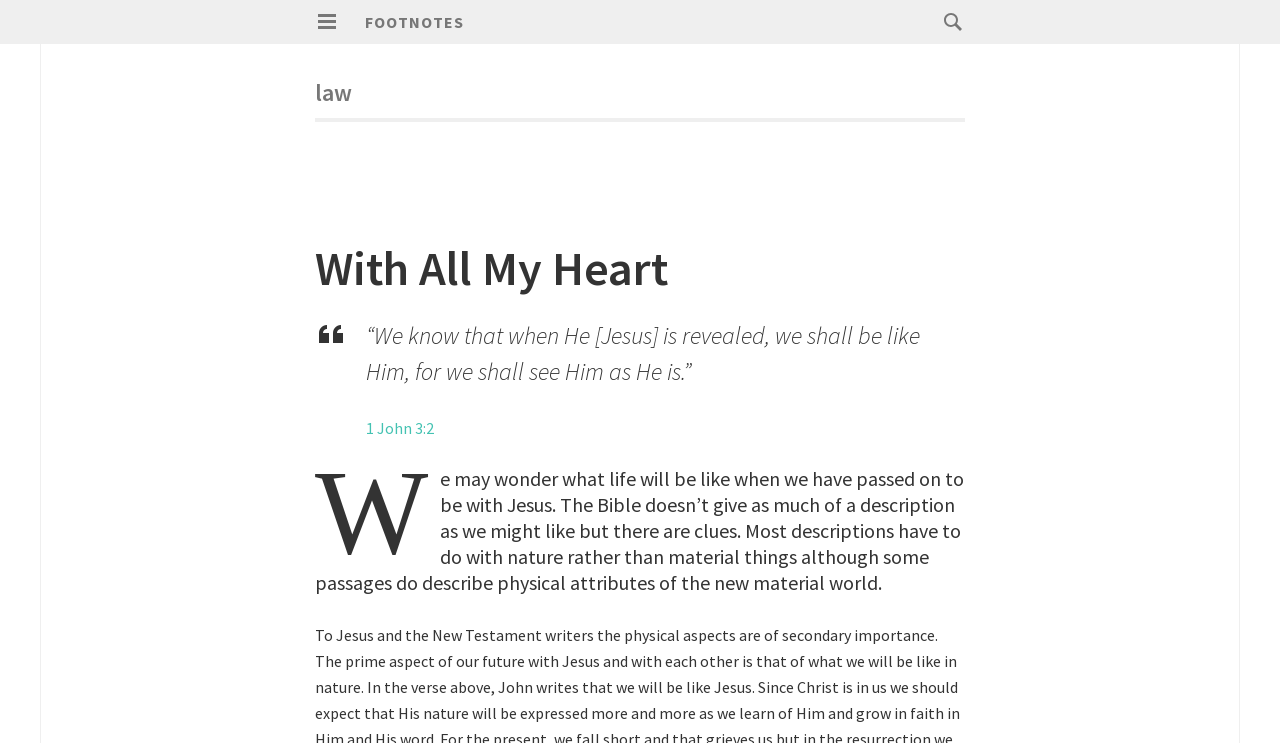Provide the bounding box coordinates of the HTML element this sentence describes: "With All My Heart".

[0.246, 0.32, 0.522, 0.401]